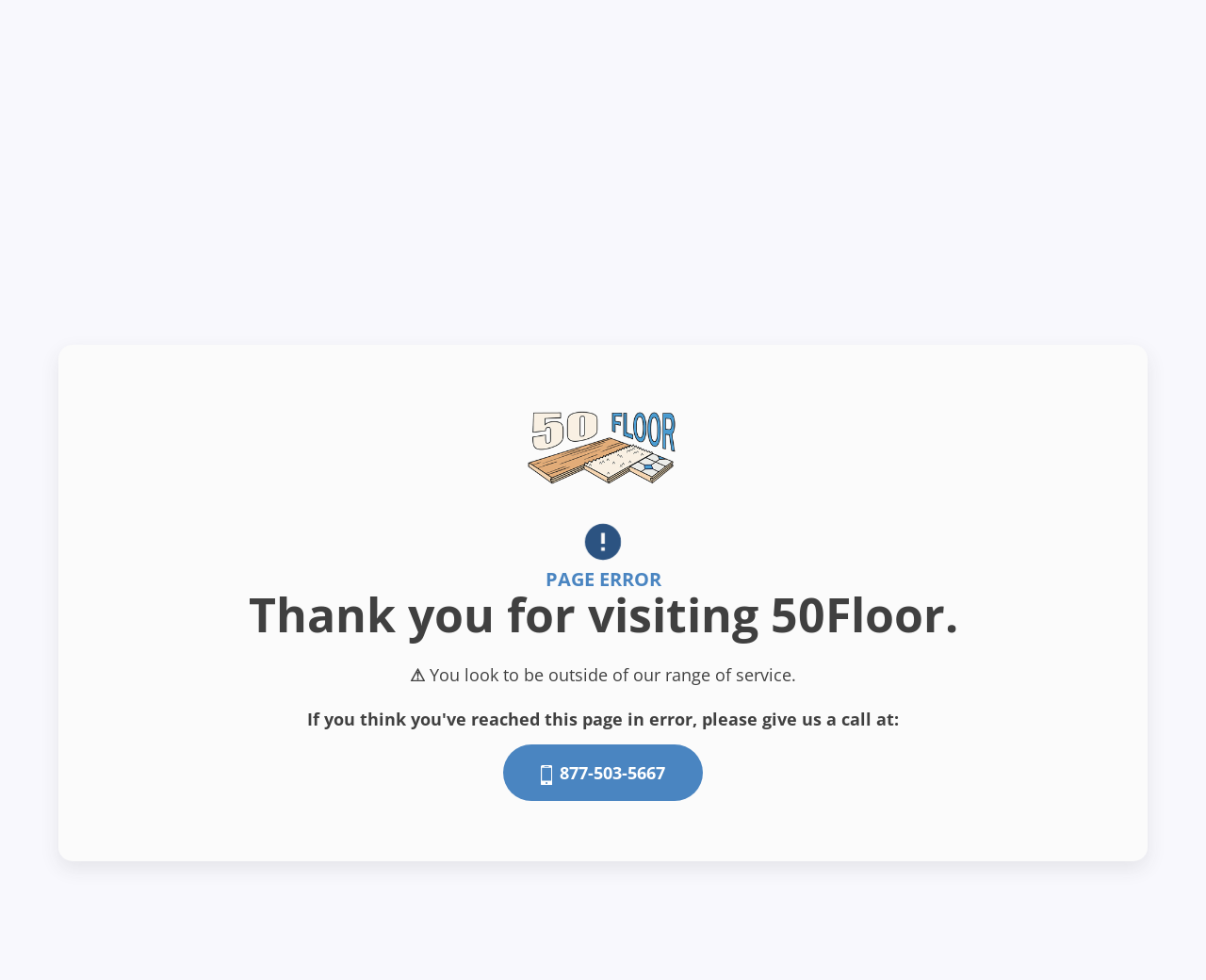Please determine the headline of the webpage and provide its content.

Thank you for visiting 50Floor.